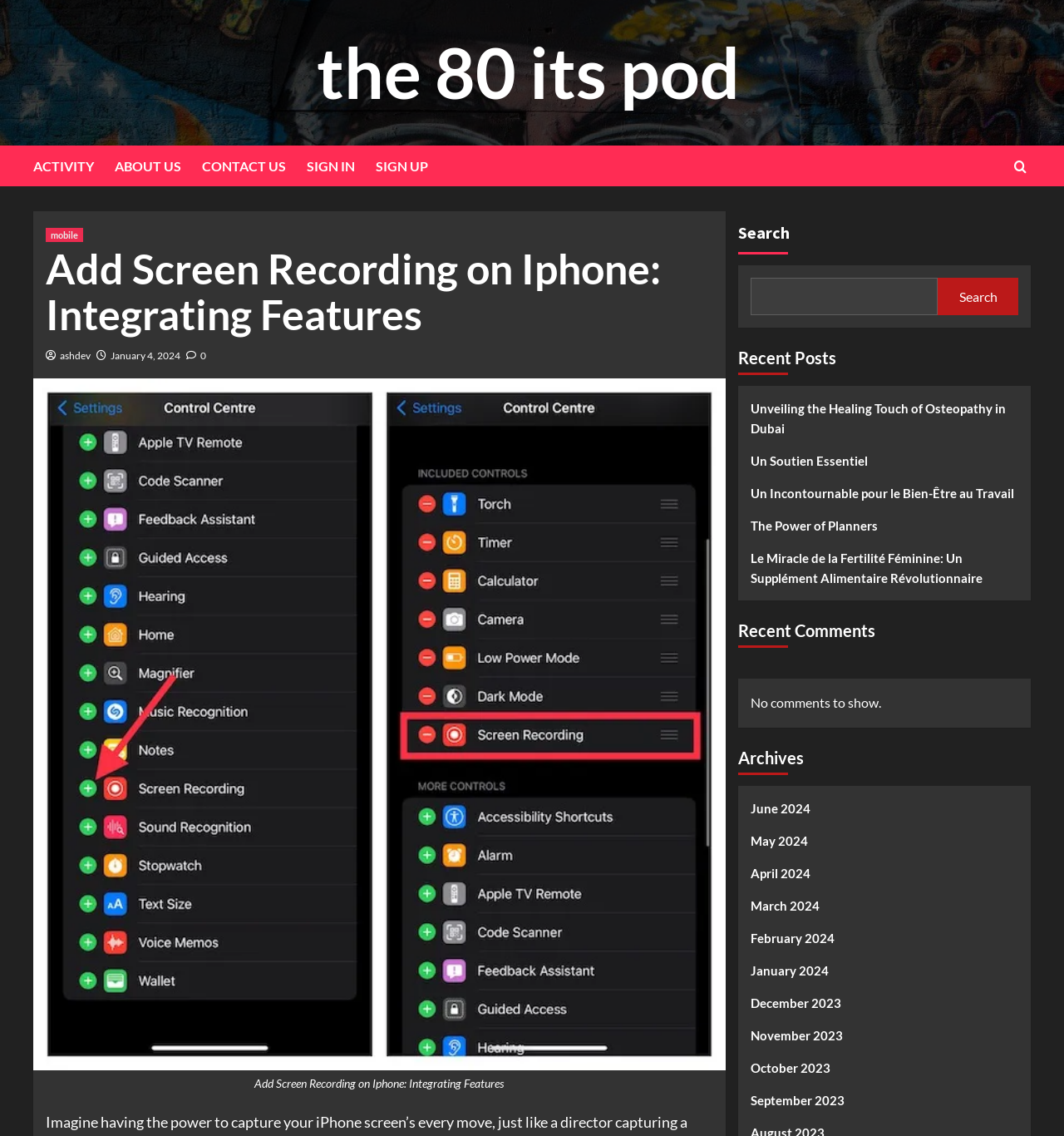Locate the bounding box coordinates of the segment that needs to be clicked to meet this instruction: "Read recent post 'Unveiling the Healing Touch of Osteopathy in Dubai'".

[0.705, 0.351, 0.957, 0.397]